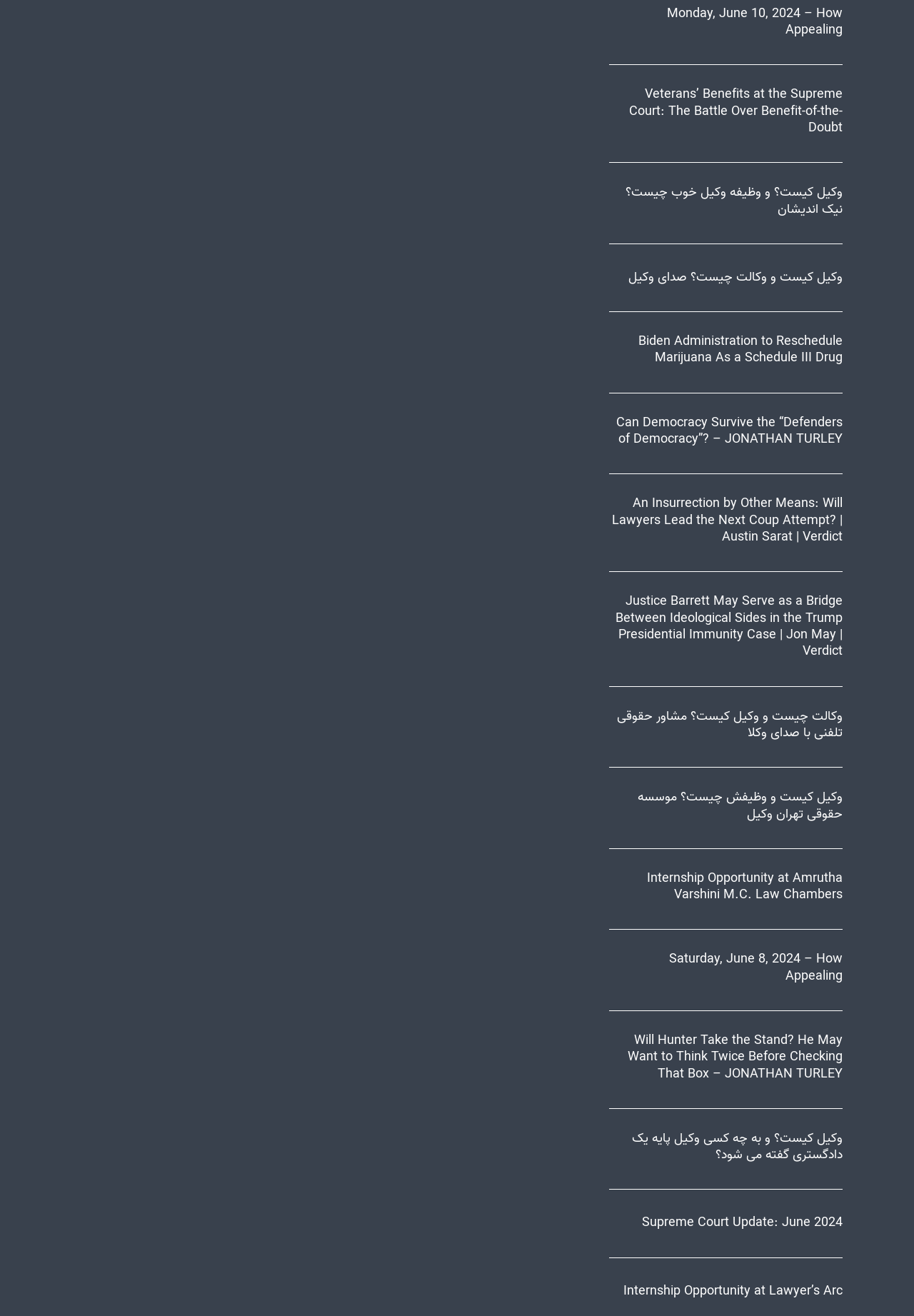What is the topic of the fifth link?
Based on the screenshot, respond with a single word or phrase.

Marijuana